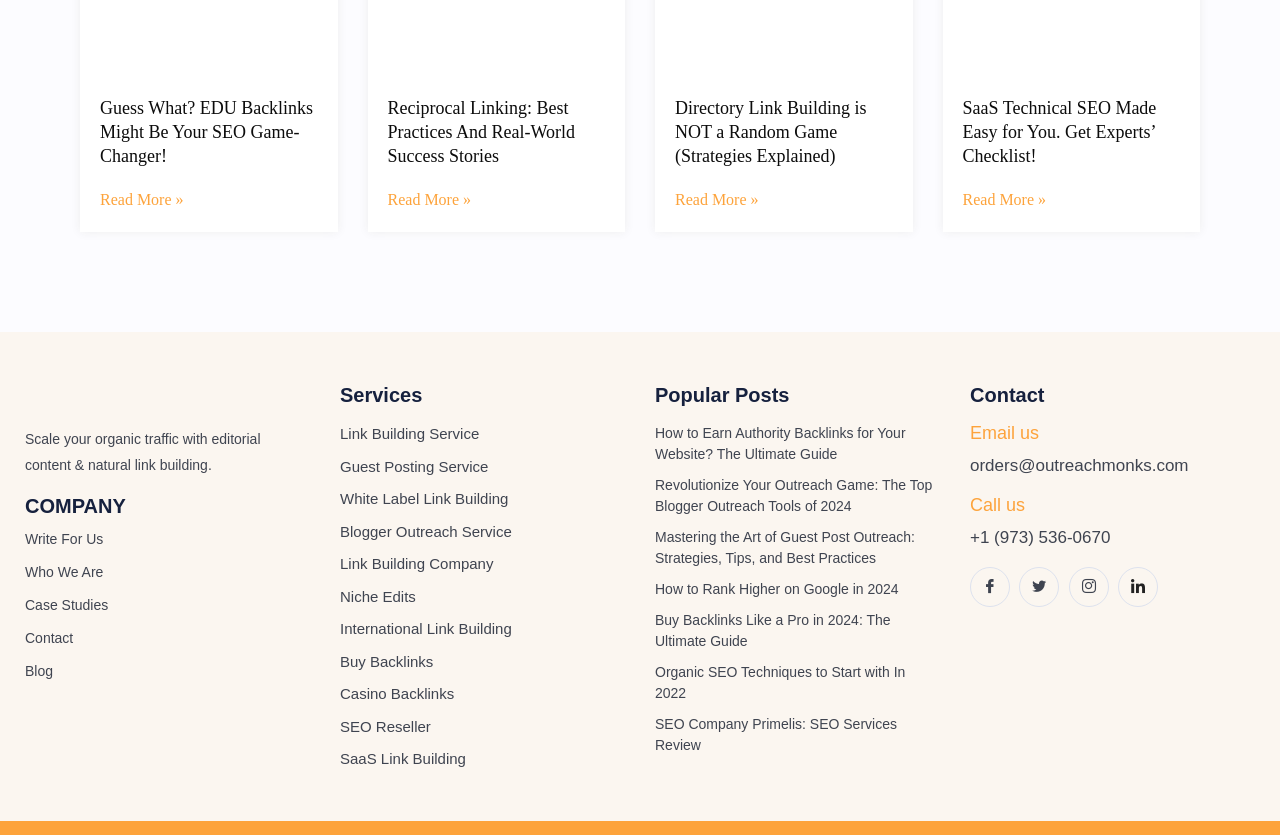Could you specify the bounding box coordinates for the clickable section to complete the following instruction: "Click on the 'Informatie Process Engineering' link"?

None